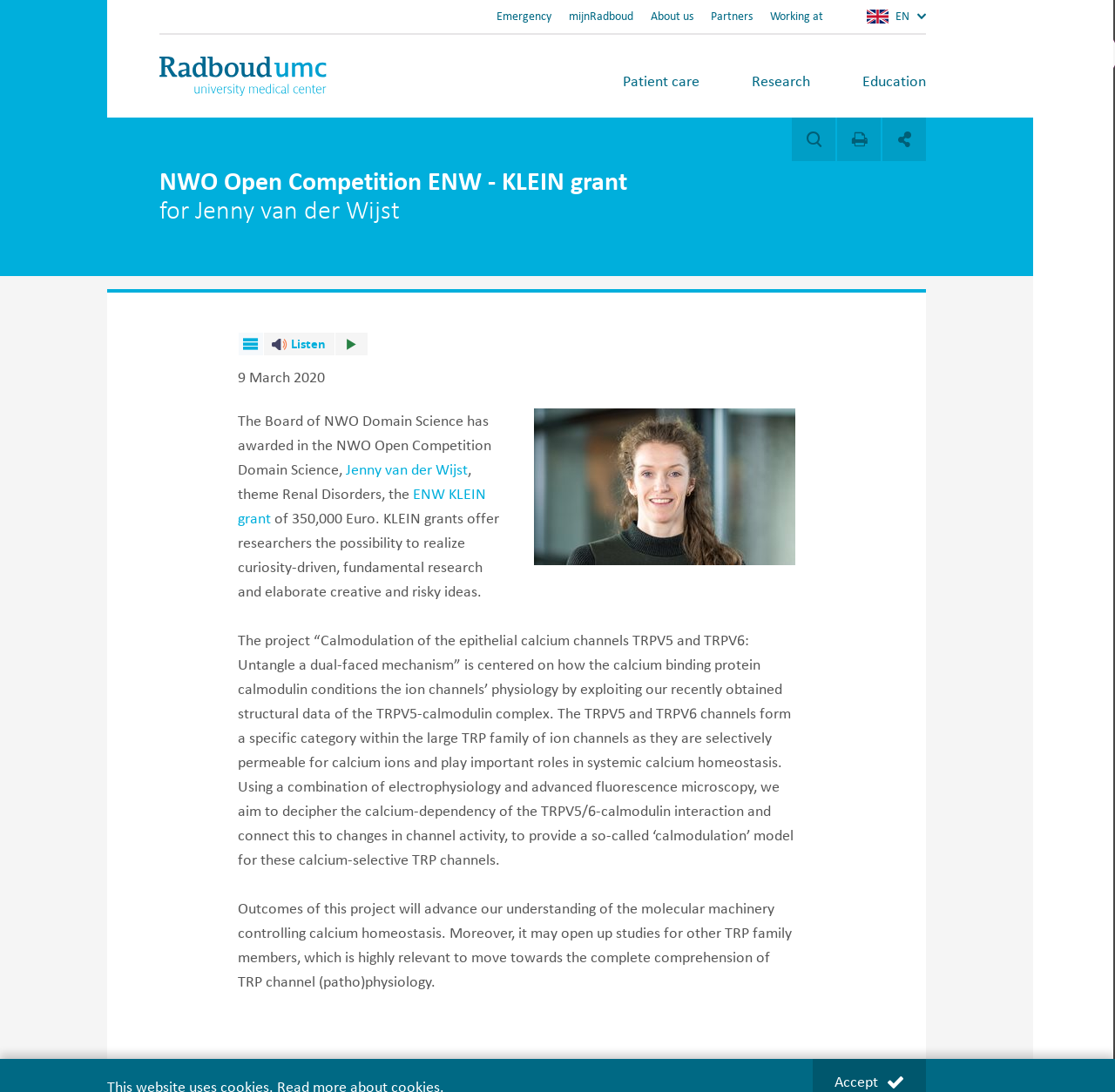Identify the bounding box coordinates for the element you need to click to achieve the following task: "Visit LVMSI on Facebook". The coordinates must be four float values ranging from 0 to 1, formatted as [left, top, right, bottom].

None